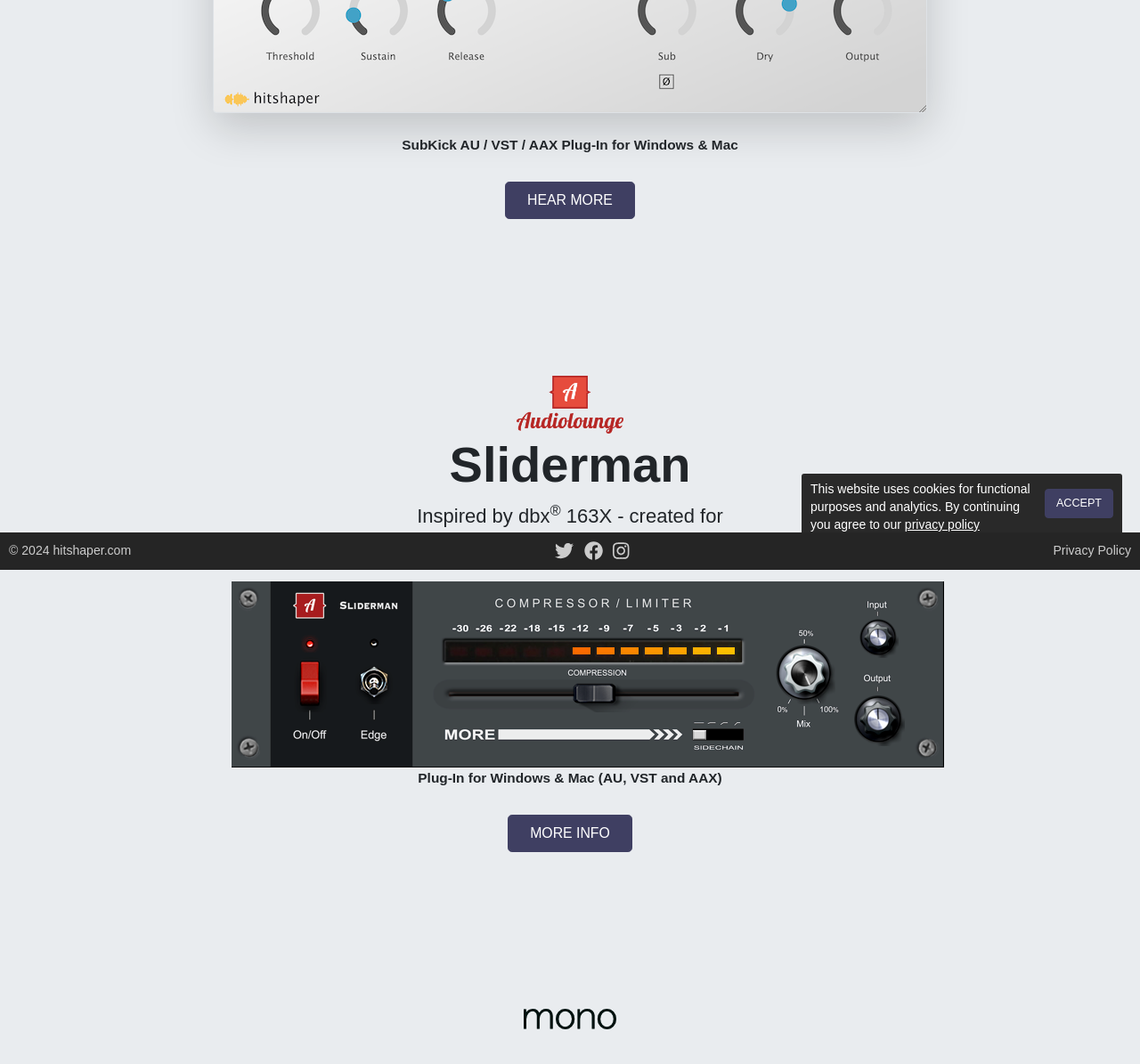Please find the bounding box for the UI component described as follows: "More Info".

[0.445, 0.766, 0.555, 0.801]